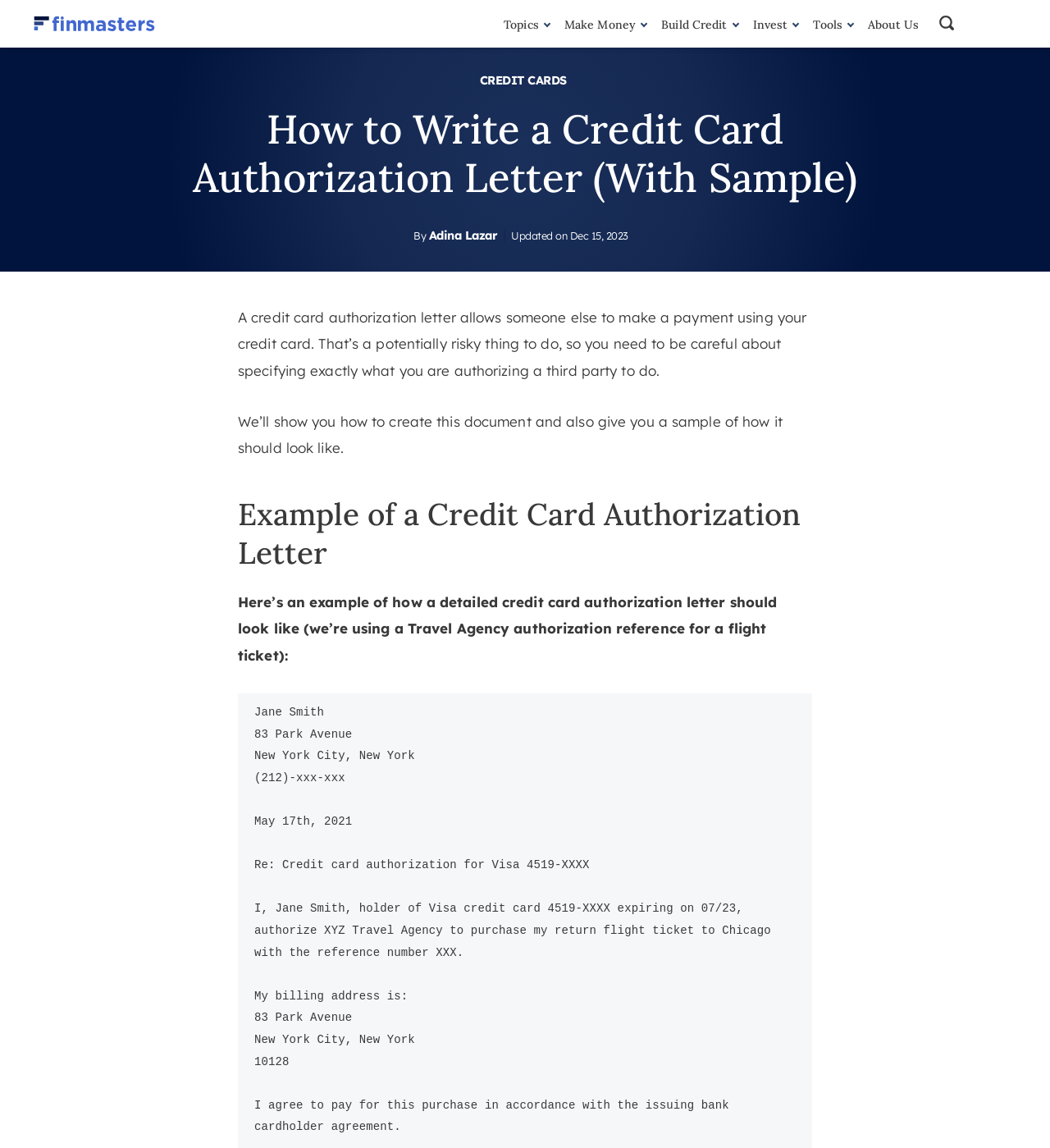Determine the bounding box coordinates of the region I should click to achieve the following instruction: "View 'CREDIT CARDS' page". Ensure the bounding box coordinates are four float numbers between 0 and 1, i.e., [left, top, right, bottom].

[0.457, 0.061, 0.539, 0.08]